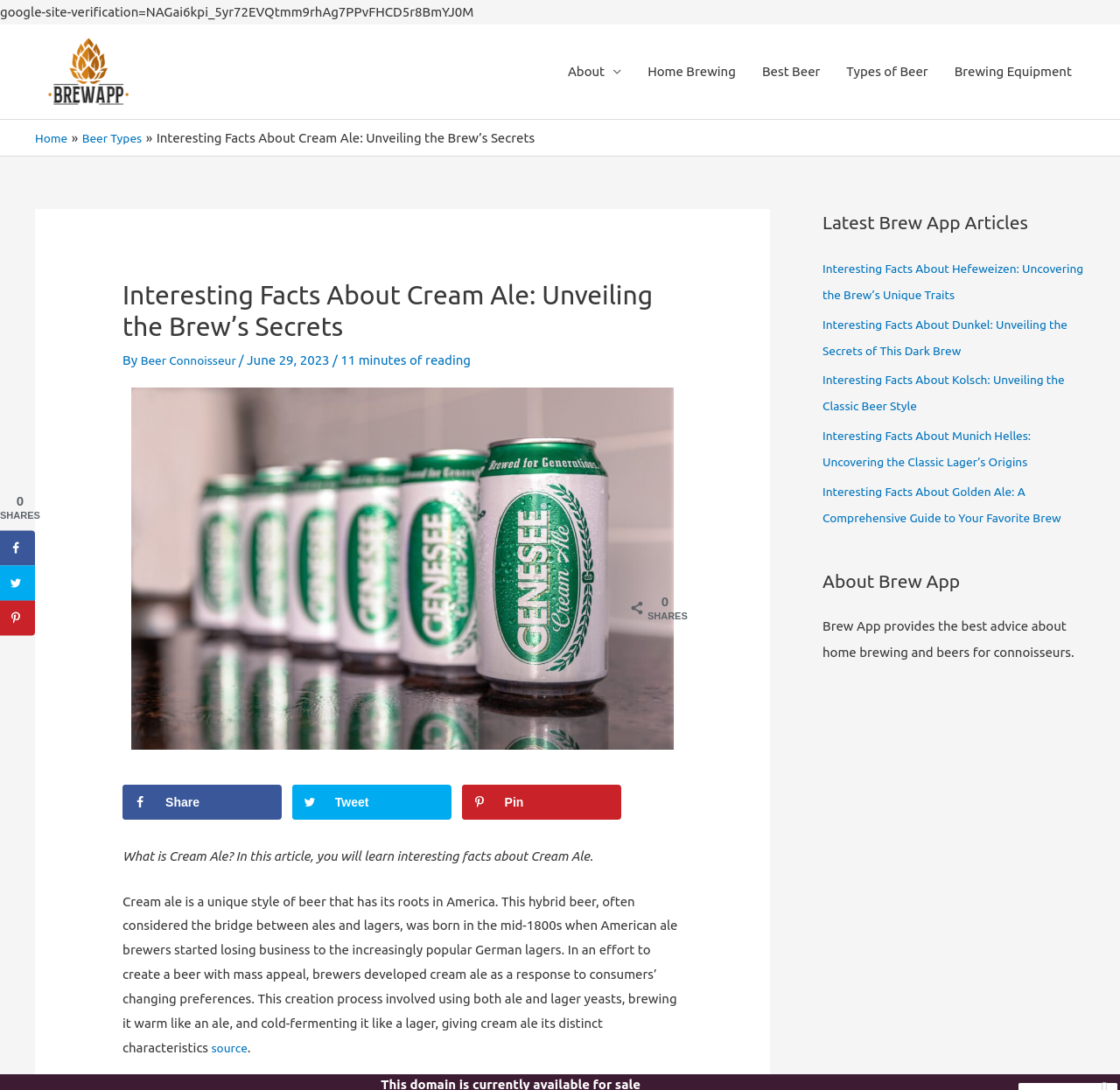Using the elements shown in the image, answer the question comprehensively: What type of beer is described in this article?

The article is about Cream Ale, which is a unique style of beer that has its roots in America. The description of the beer is provided in the article, including its characteristics and brewing process.